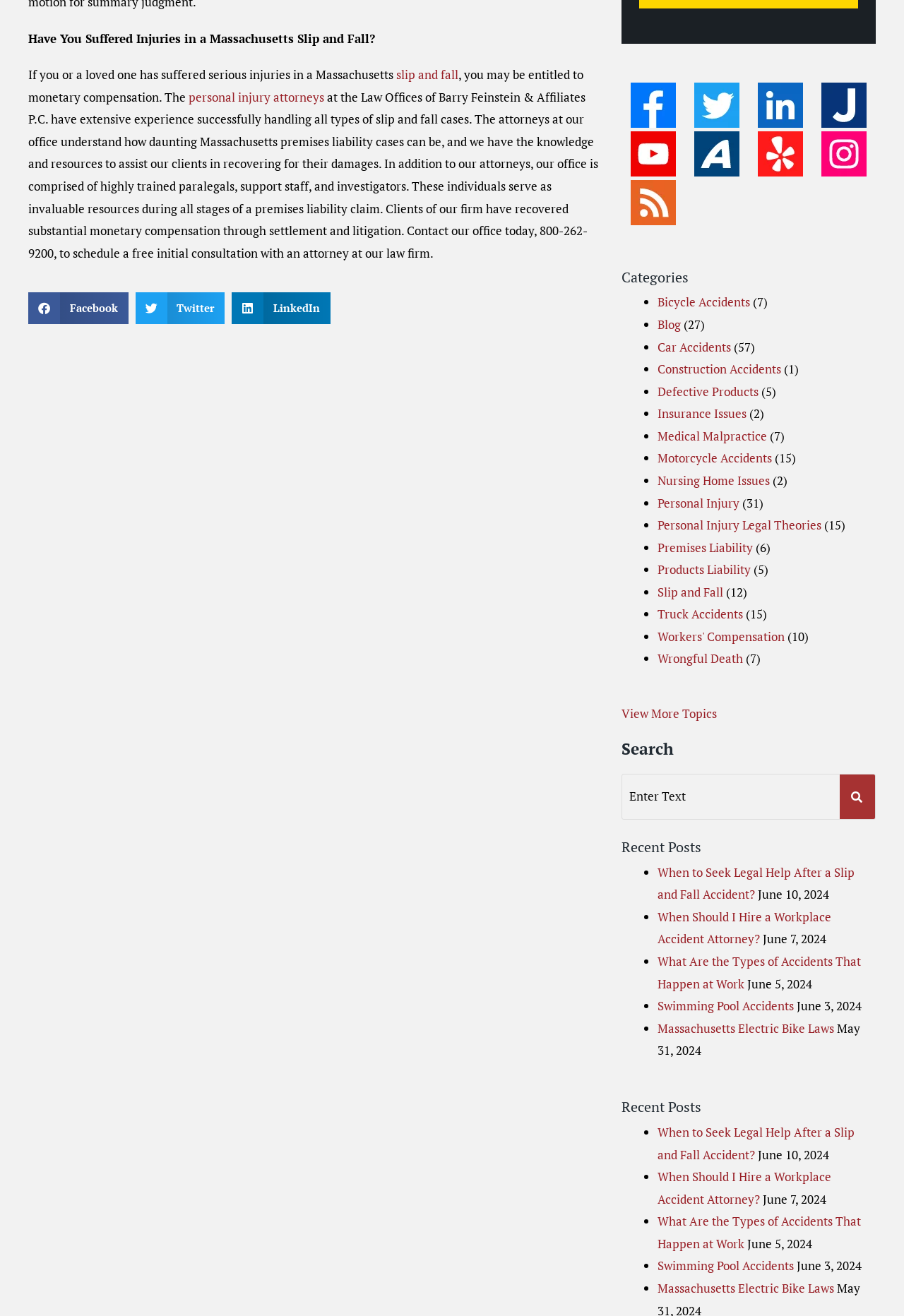Please locate the bounding box coordinates of the region I need to click to follow this instruction: "Click the 'Share on facebook' button".

[0.031, 0.222, 0.142, 0.246]